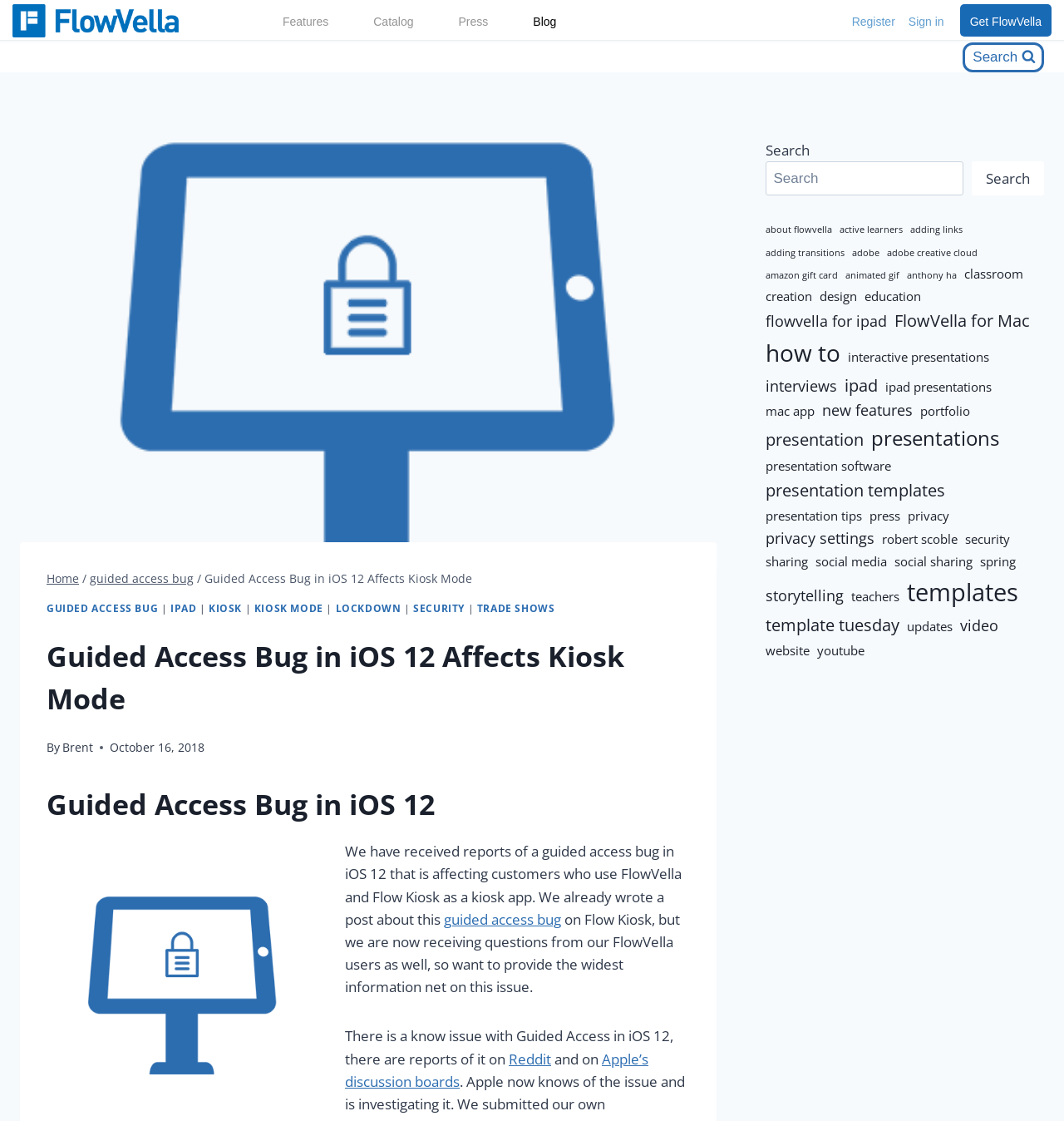Please identify the bounding box coordinates of the element that needs to be clicked to perform the following instruction: "Click on the 'FlowVella' link".

[0.0, 0.0, 0.234, 0.037]